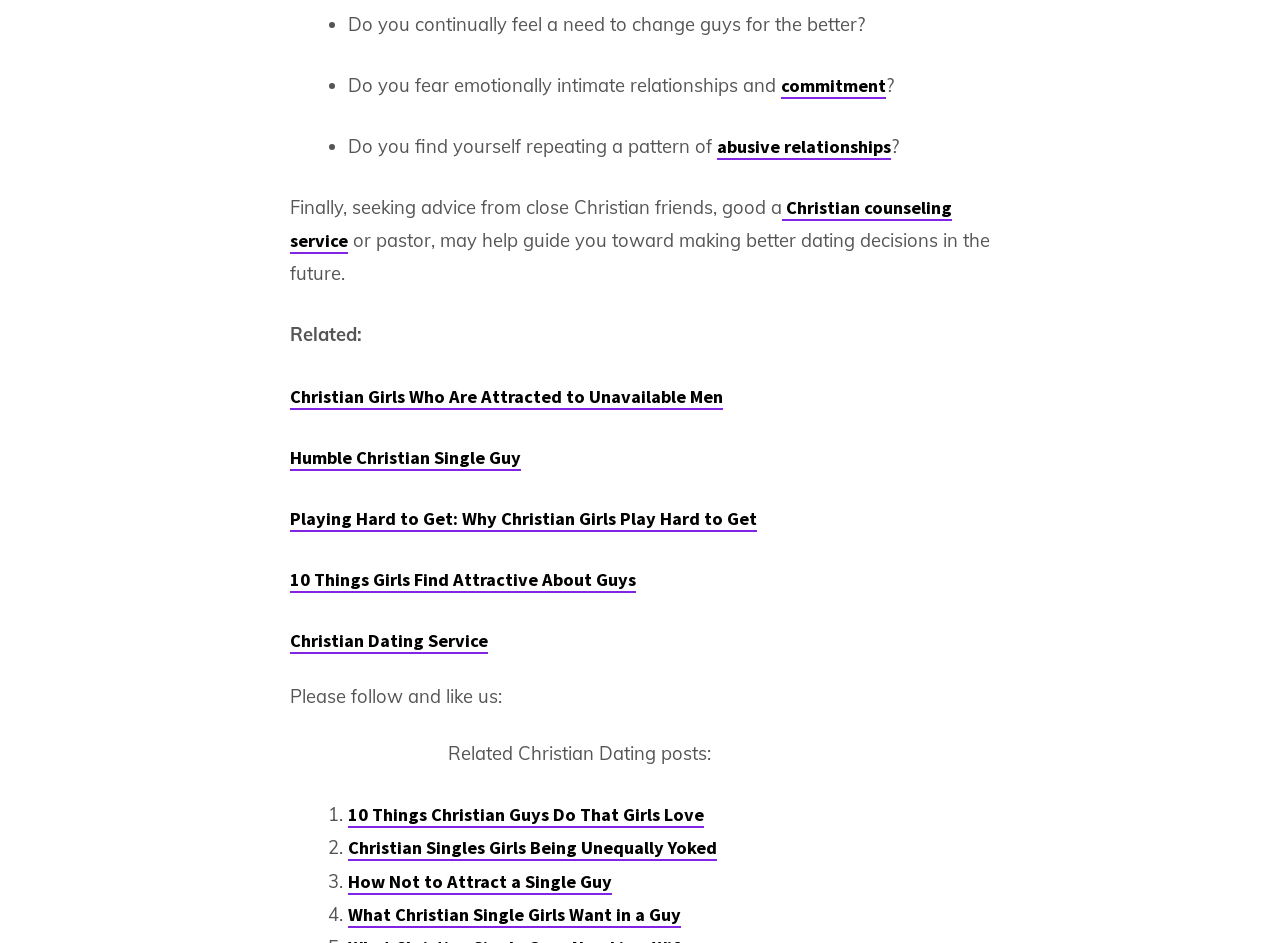Kindly determine the bounding box coordinates for the area that needs to be clicked to execute this instruction: "View '10 Things Christian Guys Do That Girls Love'".

[0.271, 0.852, 0.55, 0.878]